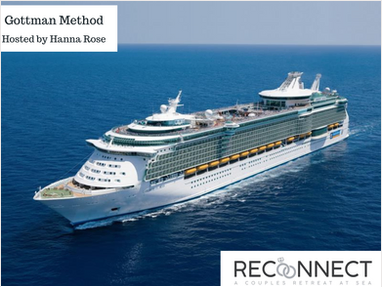Who is hosting the event?
Refer to the image and provide a one-word or short phrase answer.

Hanna Rose